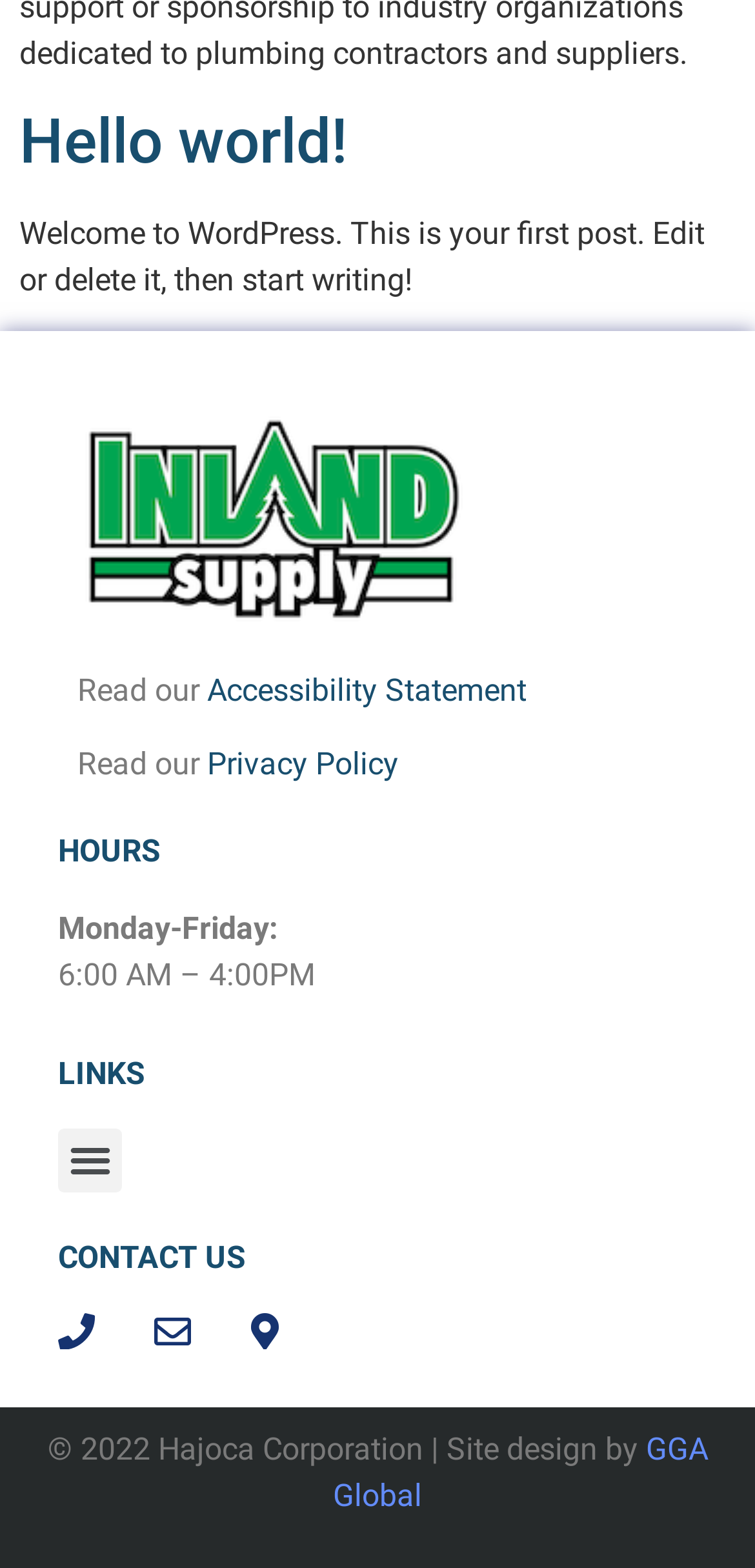Answer the question with a brief word or phrase:
What are the hours of operation?

6:00 AM – 4:00PM